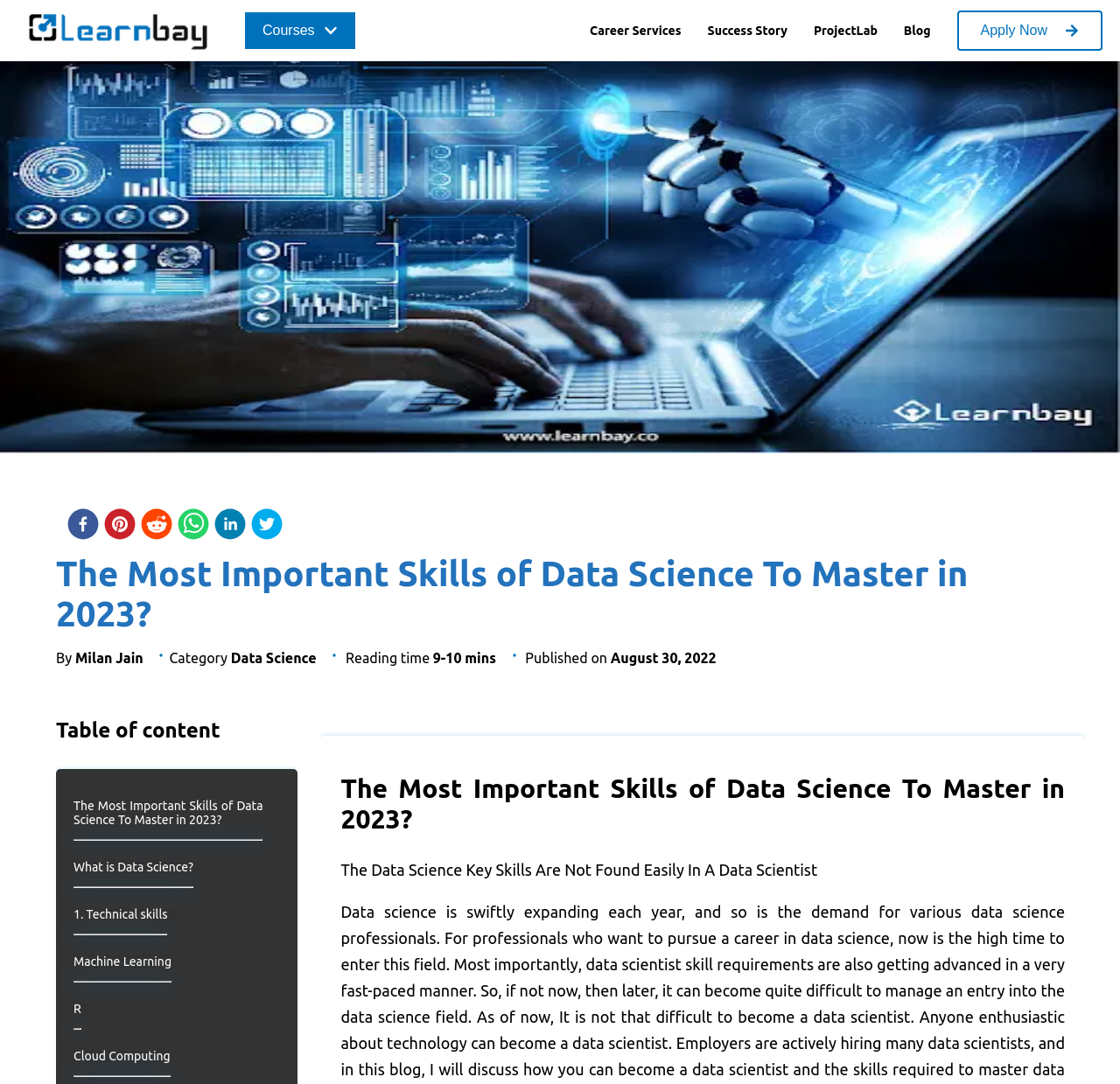Give a complete and precise description of the webpage's appearance.

This webpage appears to be an article about the most important skills for data science in 2023. At the top, there is a logo of "Learnbay" on the left, followed by a navigation menu with links to "Courses", "Career Services", "Success Story", "ProjectLab", and "Blog". On the right side, there is a call-to-action button "Apply Now".

Below the navigation menu, there is a large image that takes up the full width of the page, depicting a human hand typing on a laptop keyboard with a robotic hand popping out of the laptop screen, representing data science skills.

Underneath the image, there are social media buttons for Facebook, Pinterest, Reddit, WhatsApp, LinkedIn, and Twitter, allowing users to share the article.

The main content of the article starts with a heading "The Most Important Skills of Data Science To Master in 2023?" followed by the author's name "Milan Jain" and the category "Data Science". There is also information about the reading time, which is 9-10 minutes, and the publication date, which is August 30, 2022.

The article is divided into sections, with a table of contents on the left side, listing the headings "The Most Important Skills of Data Science To Master in 2023?", "What is Data Science?", "1. Technical skills", "Machine Learning", "R", and "Cloud Computing". Each section has a separator line underneath it.

The main content of the article discusses the key skills required for data science, with headings and paragraphs explaining each skill in detail.